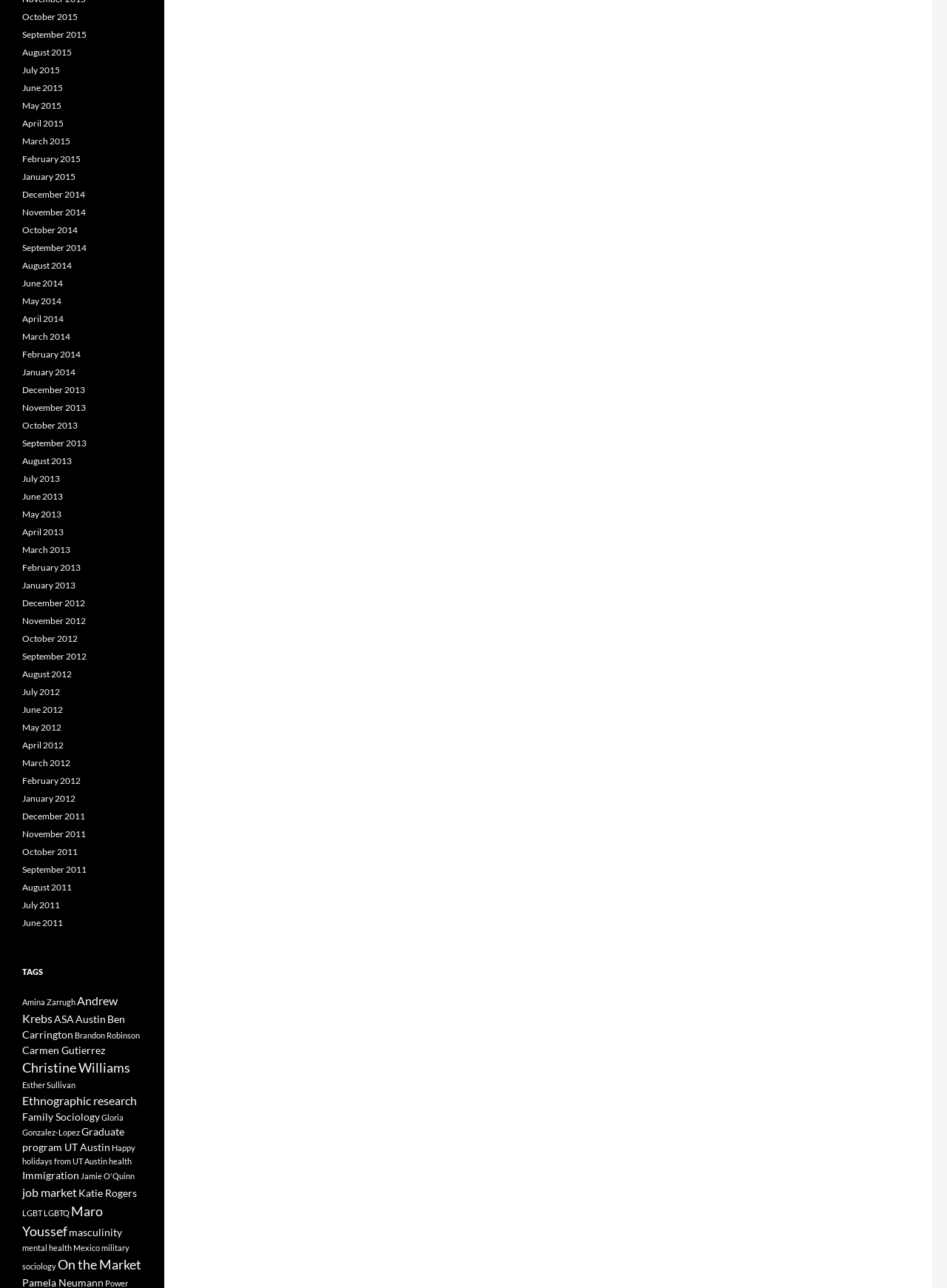What is the earliest date listed on this webpage?
Based on the image, give a concise answer in the form of a single word or short phrase.

December 2011